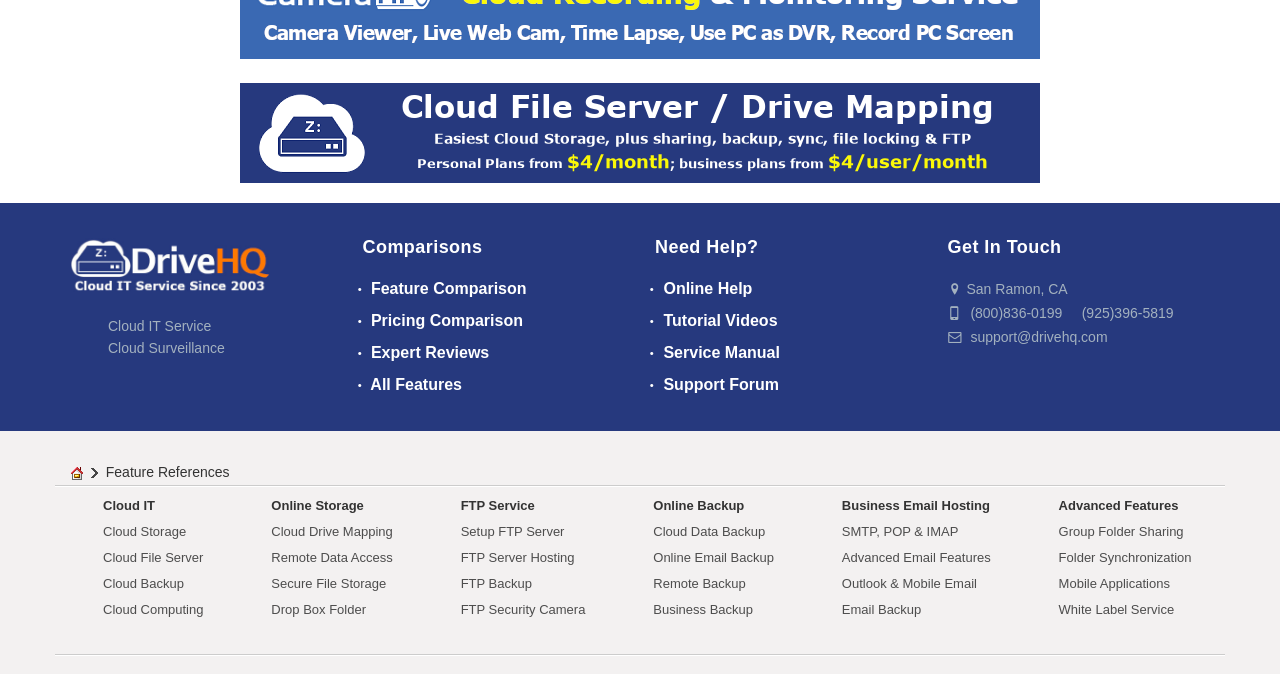Specify the bounding box coordinates of the area that needs to be clicked to achieve the following instruction: "Contact support".

[0.755, 0.452, 0.917, 0.476]